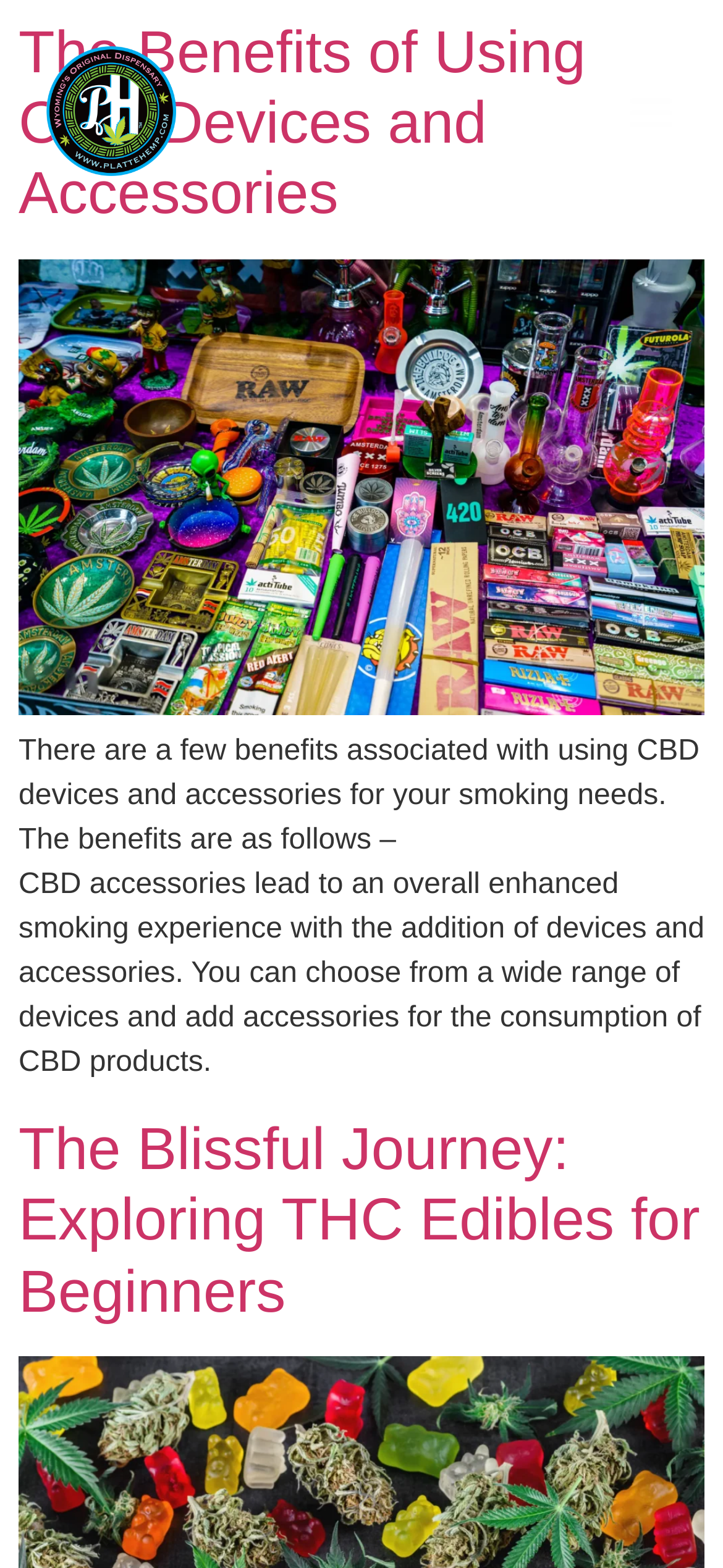Is the menu toggle button expanded?
Answer the question with a single word or phrase by looking at the picture.

No